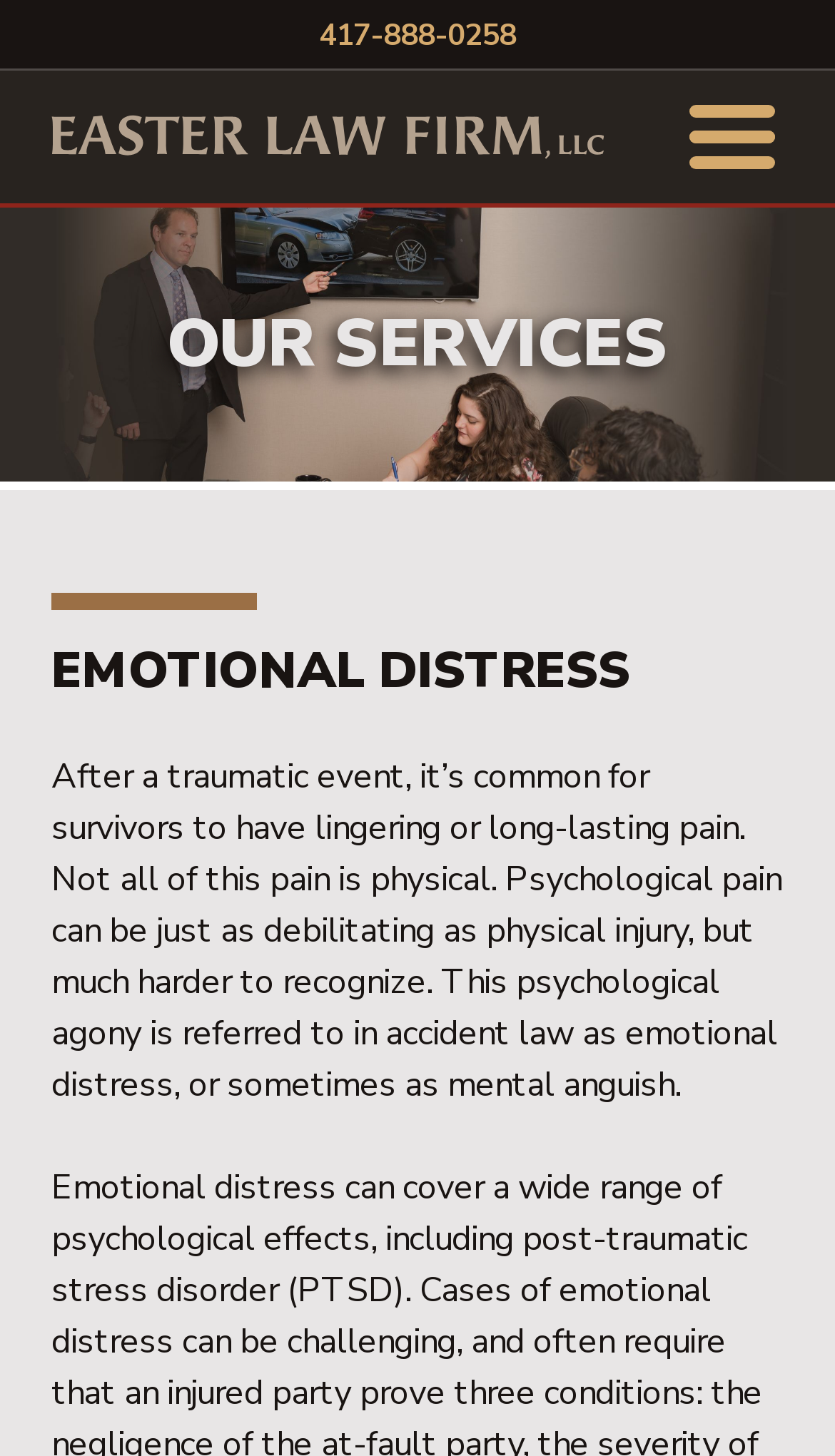Use one word or a short phrase to answer the question provided: 
What is the name of the law firm?

Easter Law Firm, LLC